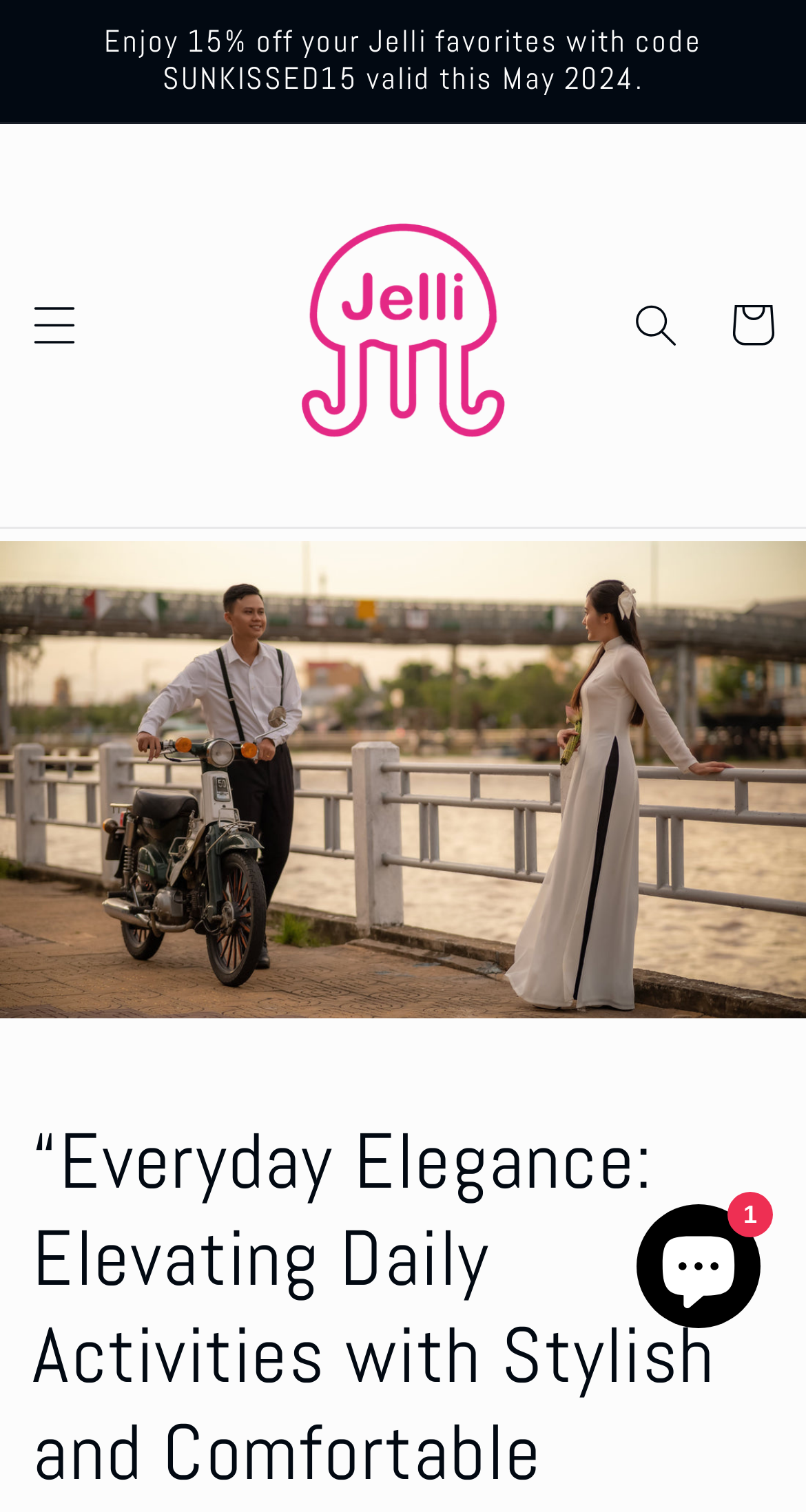Using floating point numbers between 0 and 1, provide the bounding box coordinates in the format (top-left x, top-left y, bottom-right x, bottom-right y). Locate the UI element described here: aria-label="Chat window"

[0.79, 0.796, 0.944, 0.878]